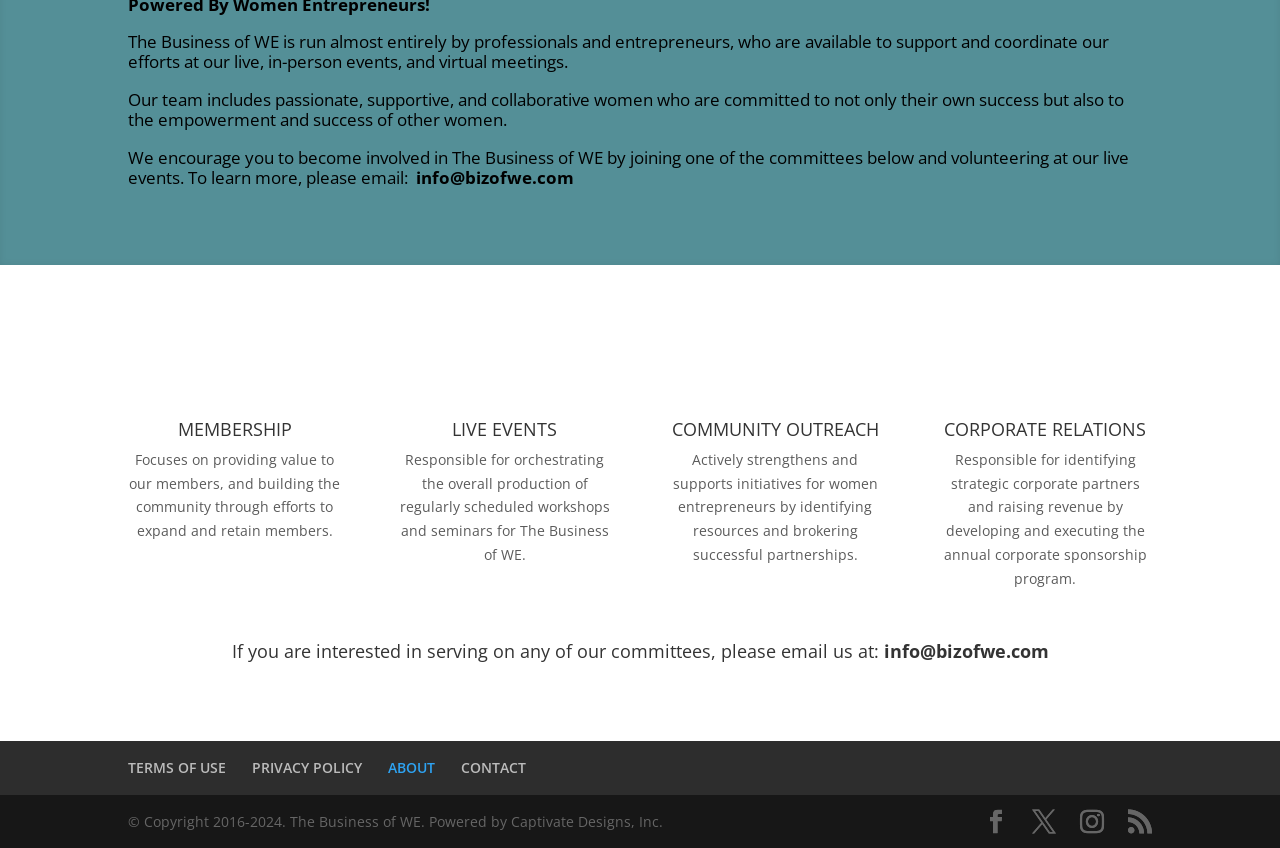Please provide a comprehensive response to the question below by analyzing the image: 
How can one get involved in The Business of WE?

According to the webpage, one can get involved in The Business of WE by joining one of the committees, such as Membership, Live Events, Community Outreach, or Corporate Relations. This can be done by emailing info@bizofwe.com.